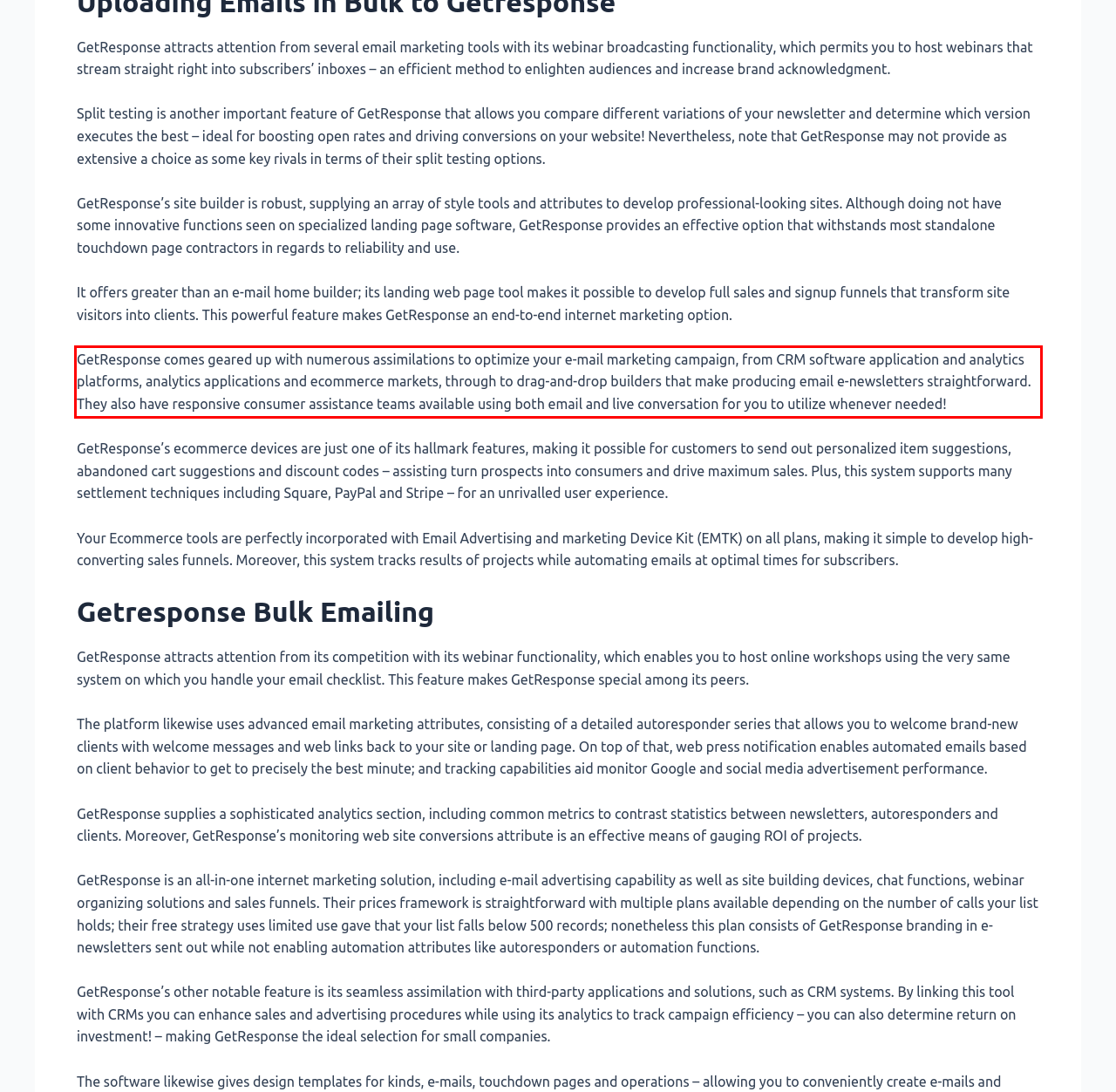Within the provided webpage screenshot, find the red rectangle bounding box and perform OCR to obtain the text content.

GetResponse comes geared up with numerous assimilations to optimize your e-mail marketing campaign, from CRM software application and analytics platforms, analytics applications and ecommerce markets, through to drag-and-drop builders that make producing email e-newsletters straightforward. They also have responsive consumer assistance teams available using both email and live conversation for you to utilize whenever needed!